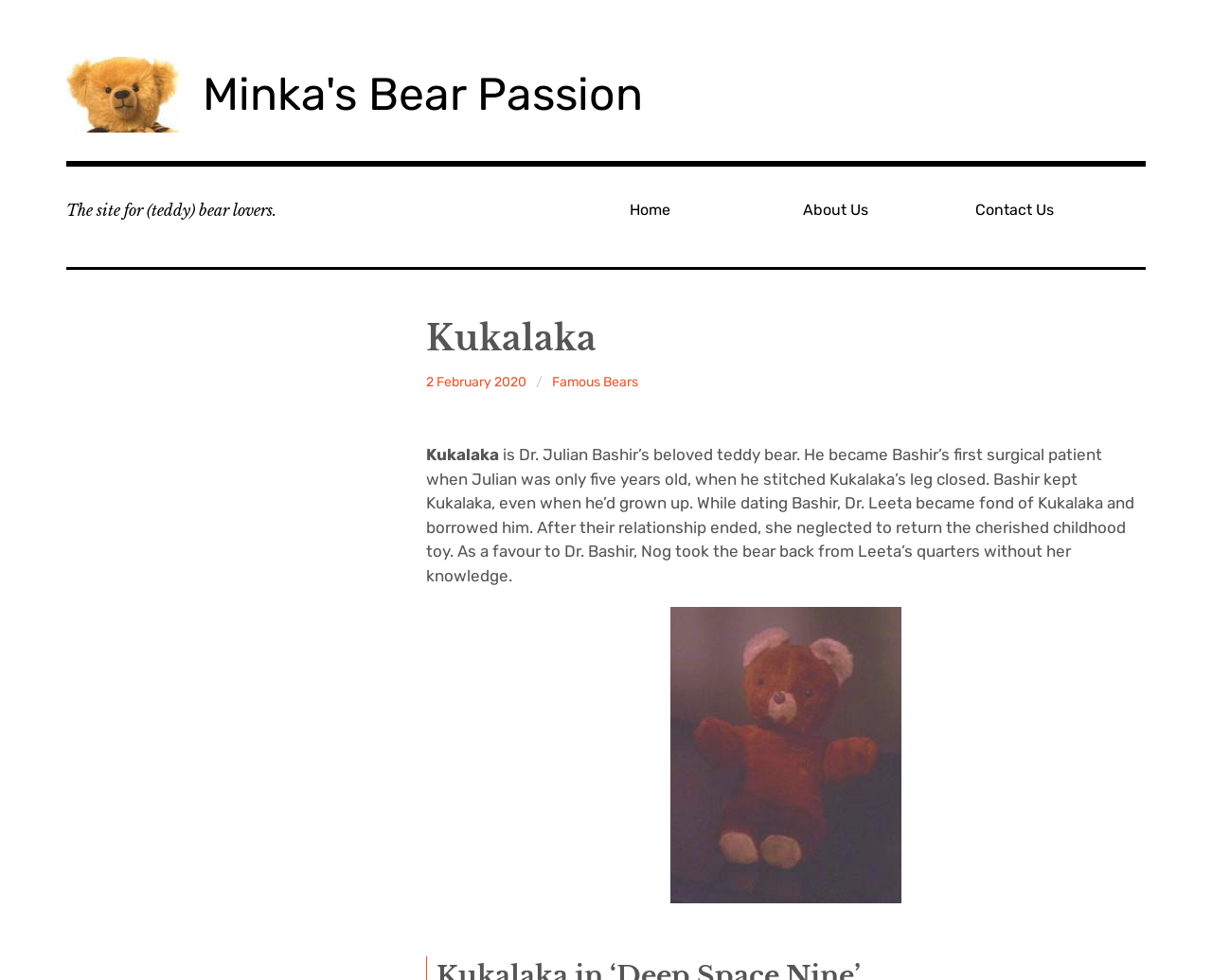Find the bounding box coordinates of the clickable area required to complete the following action: "check Famous Bears page".

[0.455, 0.377, 0.527, 0.404]